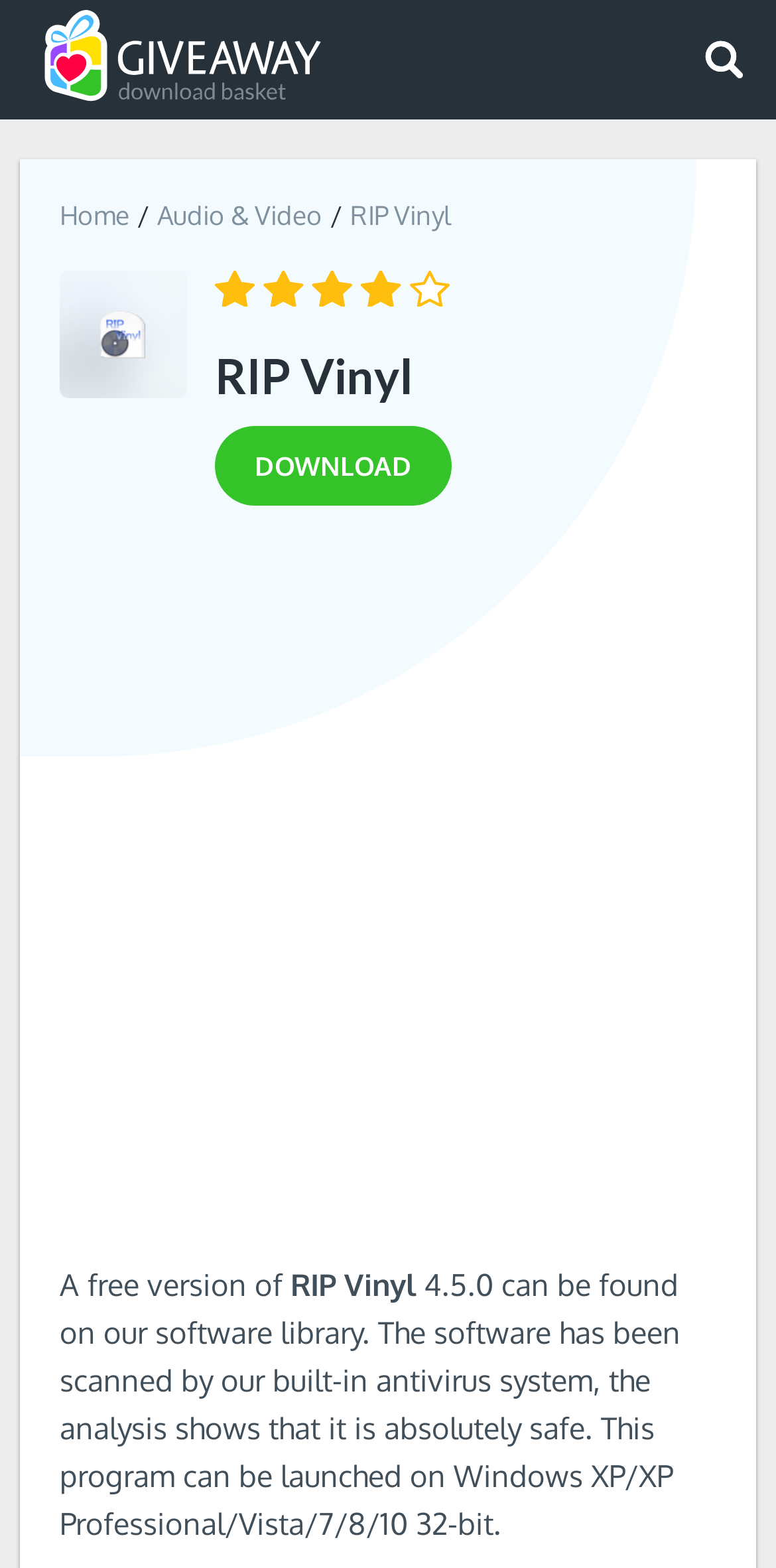Using the format (top-left x, top-left y, bottom-right x, bottom-right y), provide the bounding box coordinates for the described UI element. All values should be floating point numbers between 0 and 1: aria-label="Advertisement" name="aswift_0" title="Advertisement"

[0.0, 0.367, 1.0, 0.78]